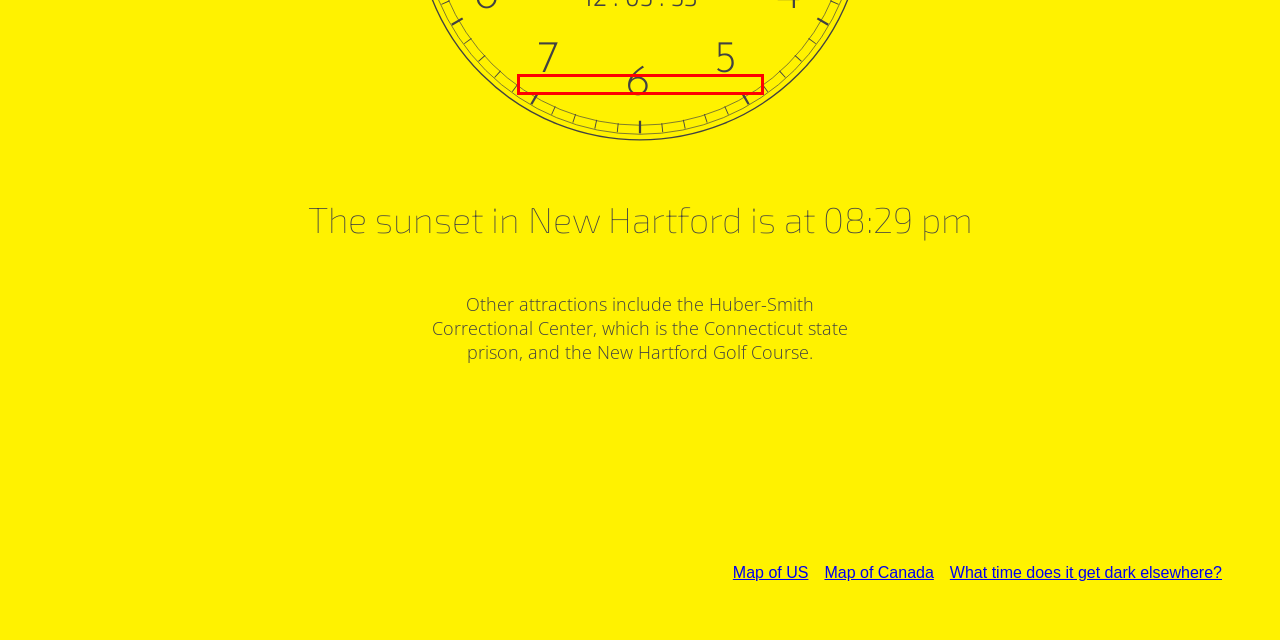Given a screenshot of a webpage with a red bounding box, extract the text content from the UI element inside the red bounding box.

The nearest states are Rhode Island to the south, Massachusetts to the west, and Connecticut to the north. The capital of Connecticut is Hartford.